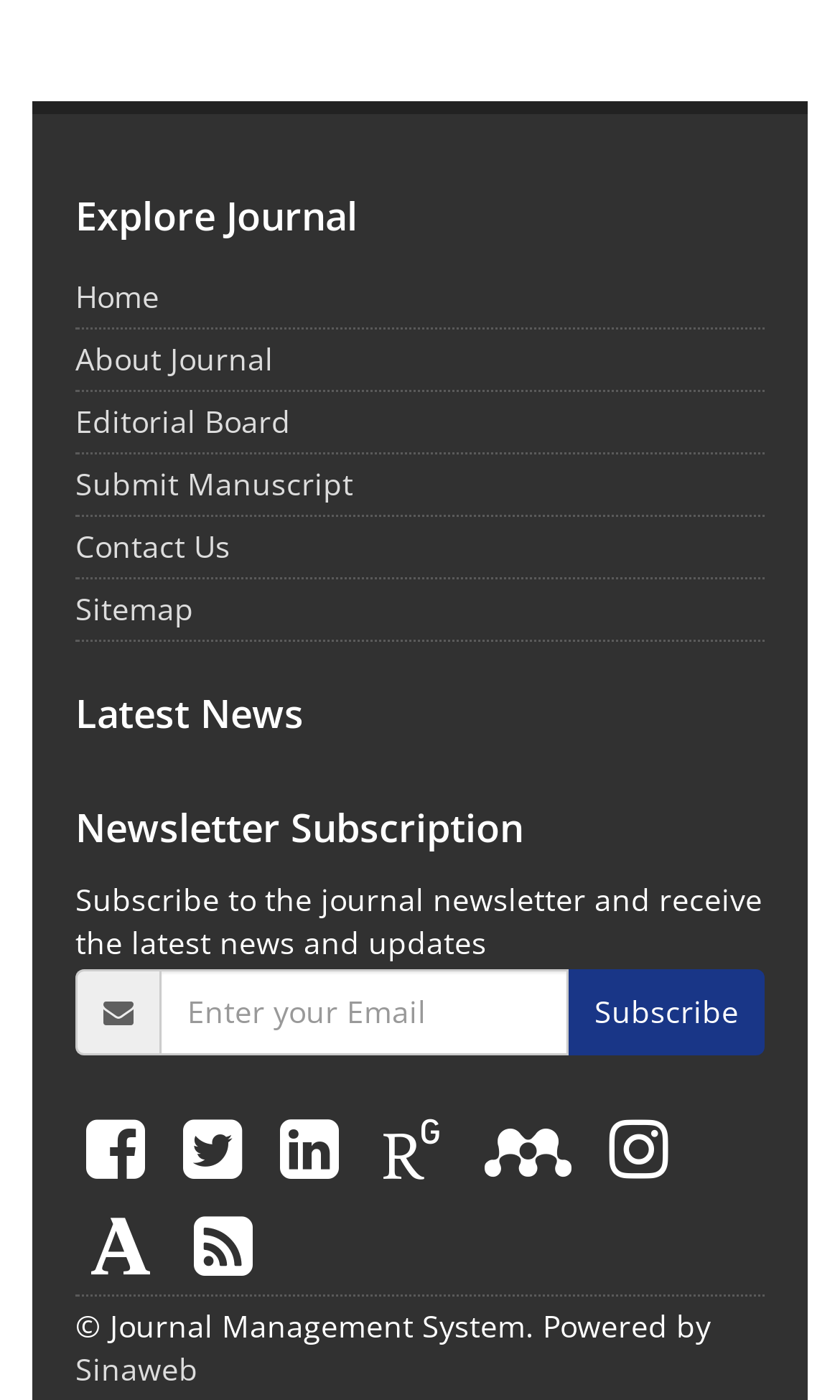Determine the bounding box coordinates of the clickable region to execute the instruction: "Click on the 'Home' link". The coordinates should be four float numbers between 0 and 1, denoted as [left, top, right, bottom].

[0.09, 0.197, 0.19, 0.226]